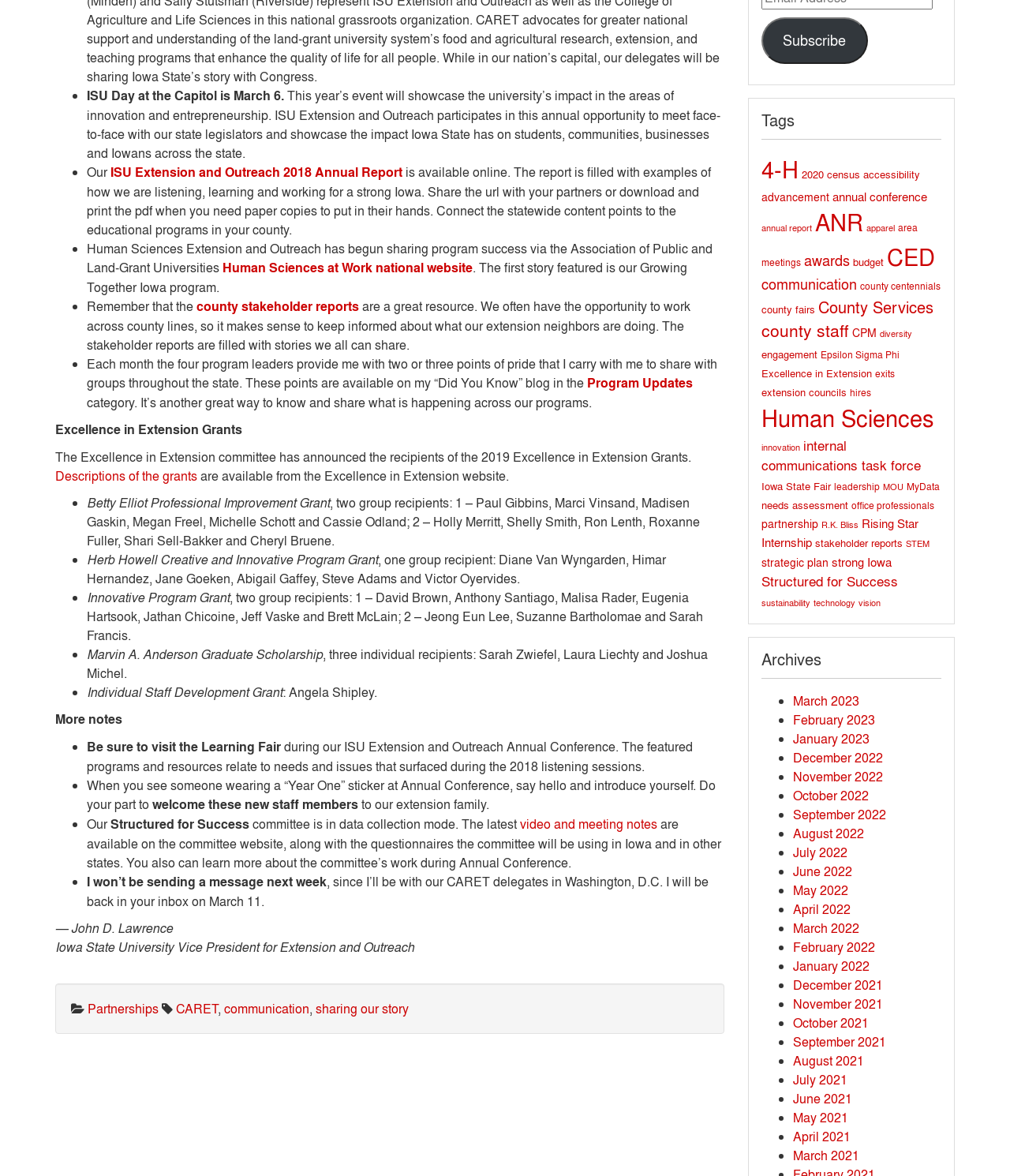Based on the element description "December 2022", predict the bounding box coordinates of the UI element.

[0.785, 0.637, 0.874, 0.652]